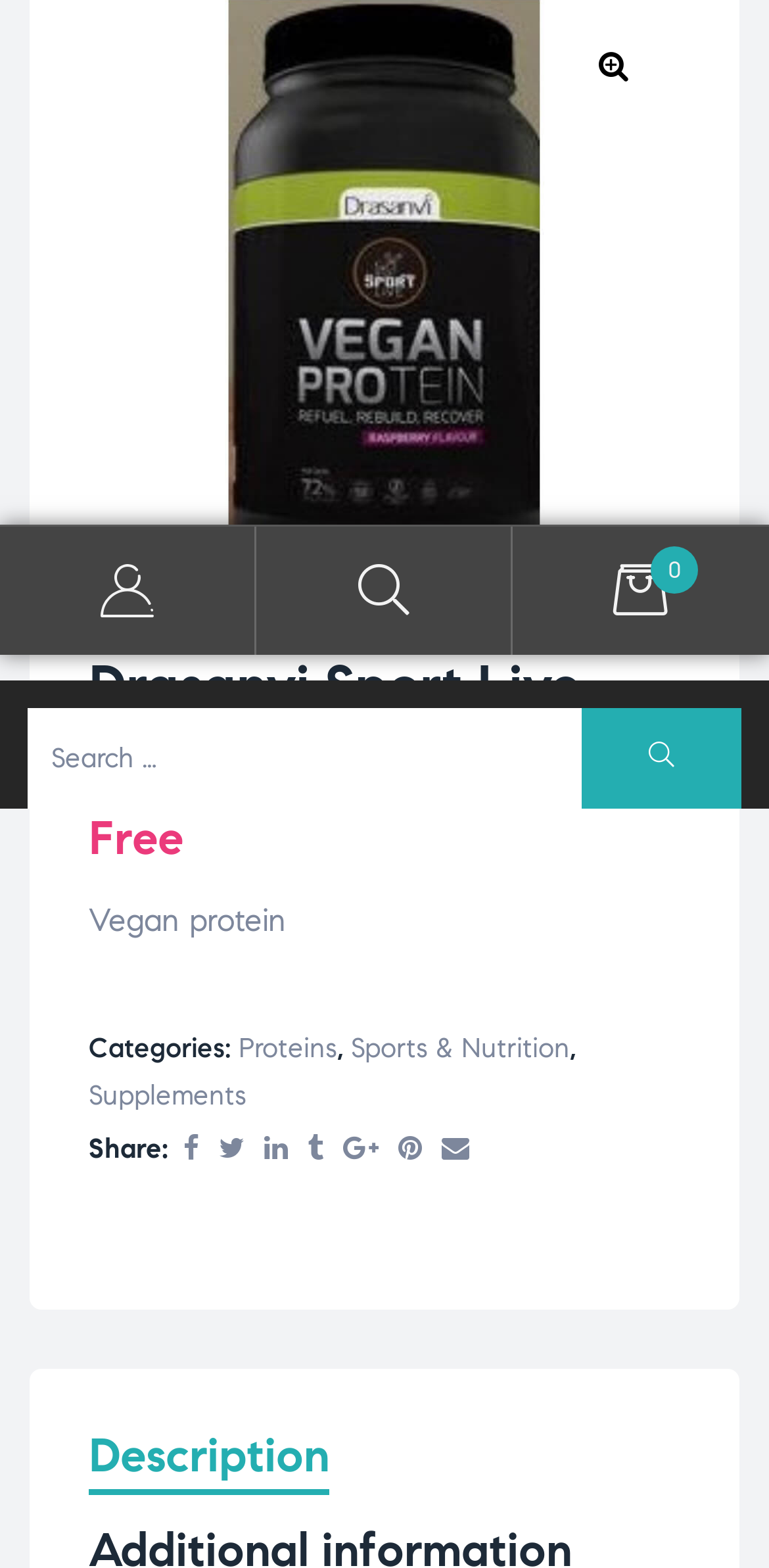Using the description "My Account", locate and provide the bounding box of the UI element.

[0.0, 0.336, 0.333, 0.418]